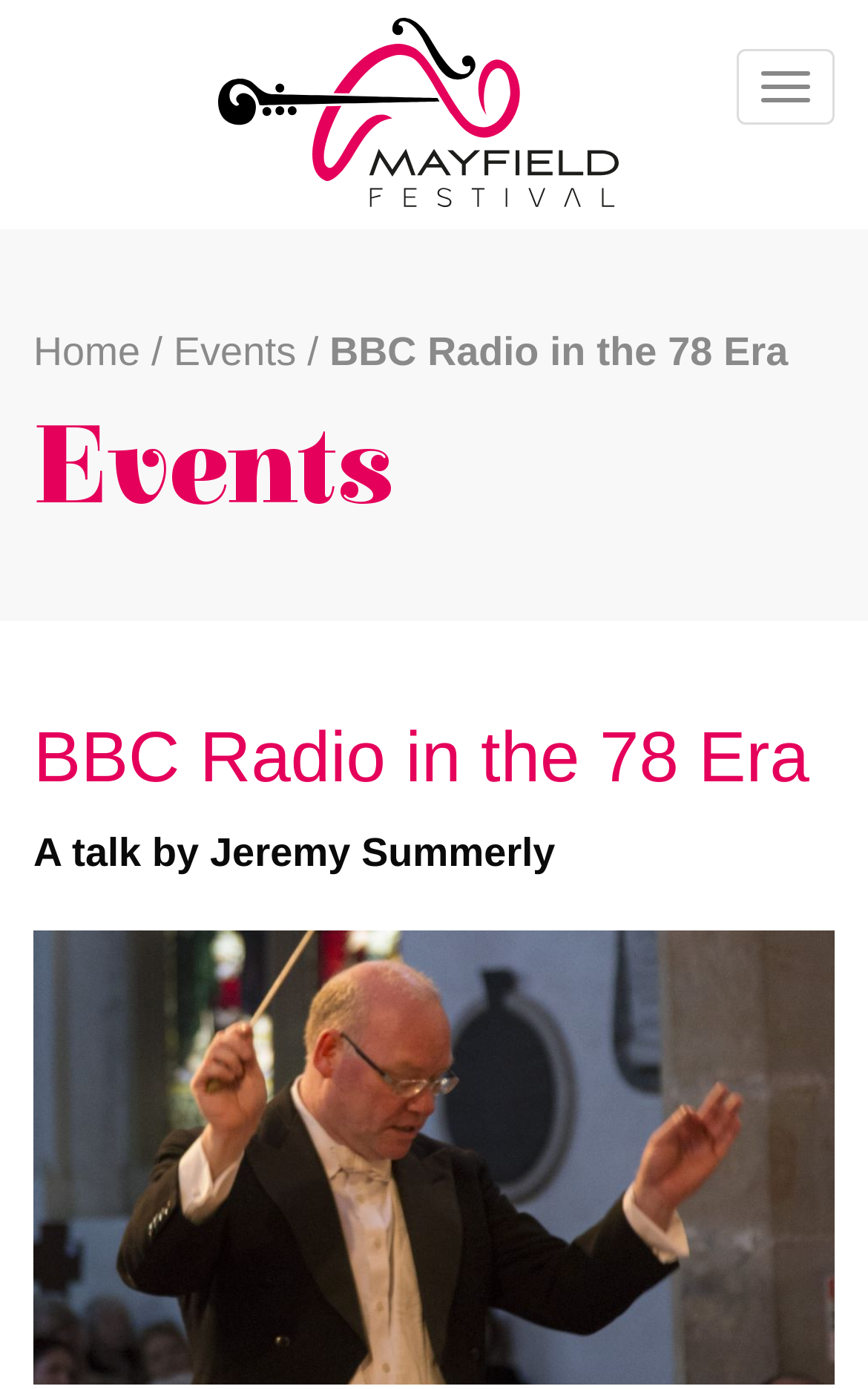Who is the speaker of the talk?
Provide an in-depth answer to the question, covering all aspects.

The speaker of the talk can be found in the static text 'A talk by Jeremy Summerly' which is located below the heading 'BBC Radio in the 78 Era', indicating that Jeremy Summerly is the speaker of the talk.